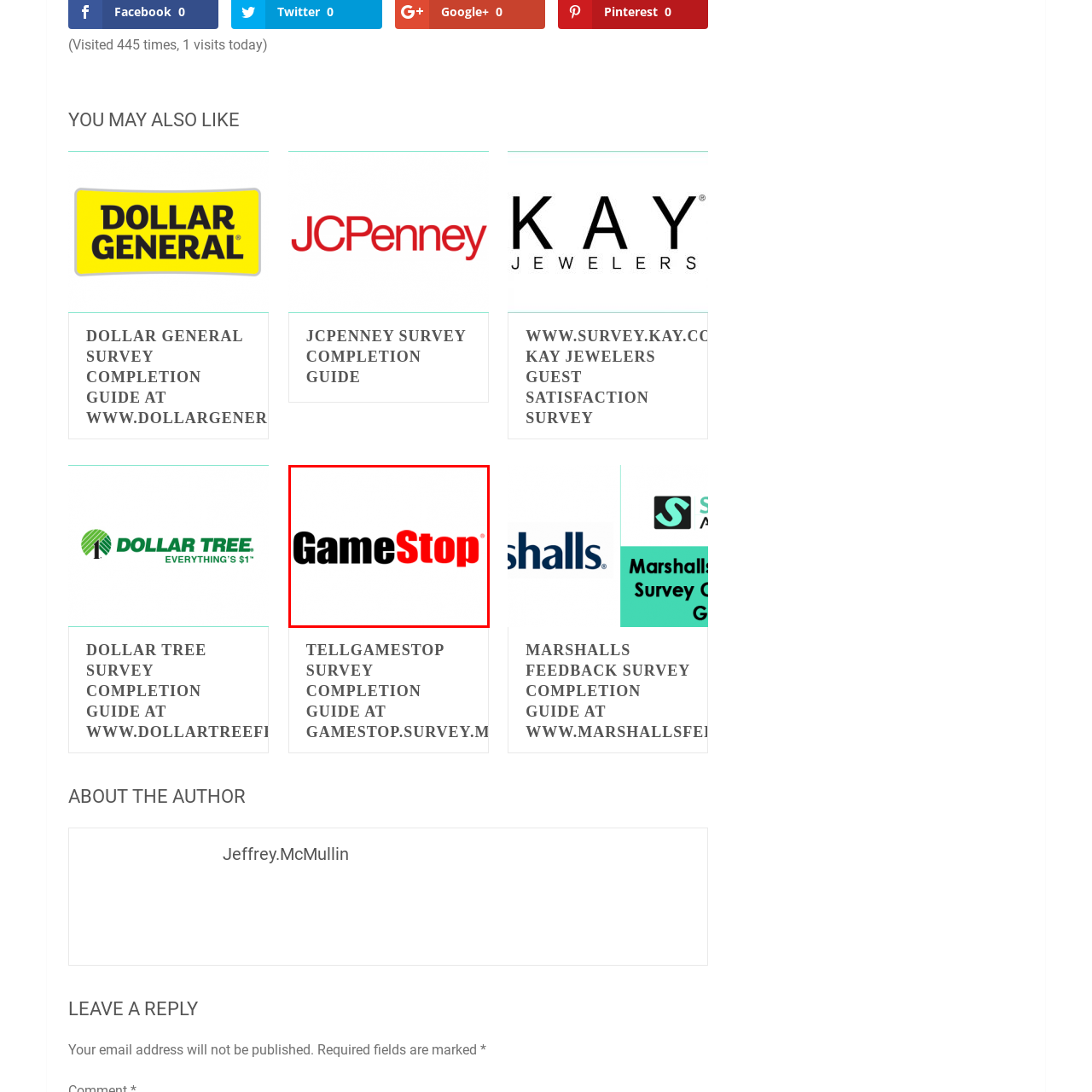What is the focus of GameStop?
Direct your attention to the image inside the red bounding box and provide a detailed explanation in your answer.

The branding of GameStop emphasizes the company's focus on gaming and technology, as evident from the logo and its prominent display in the image.